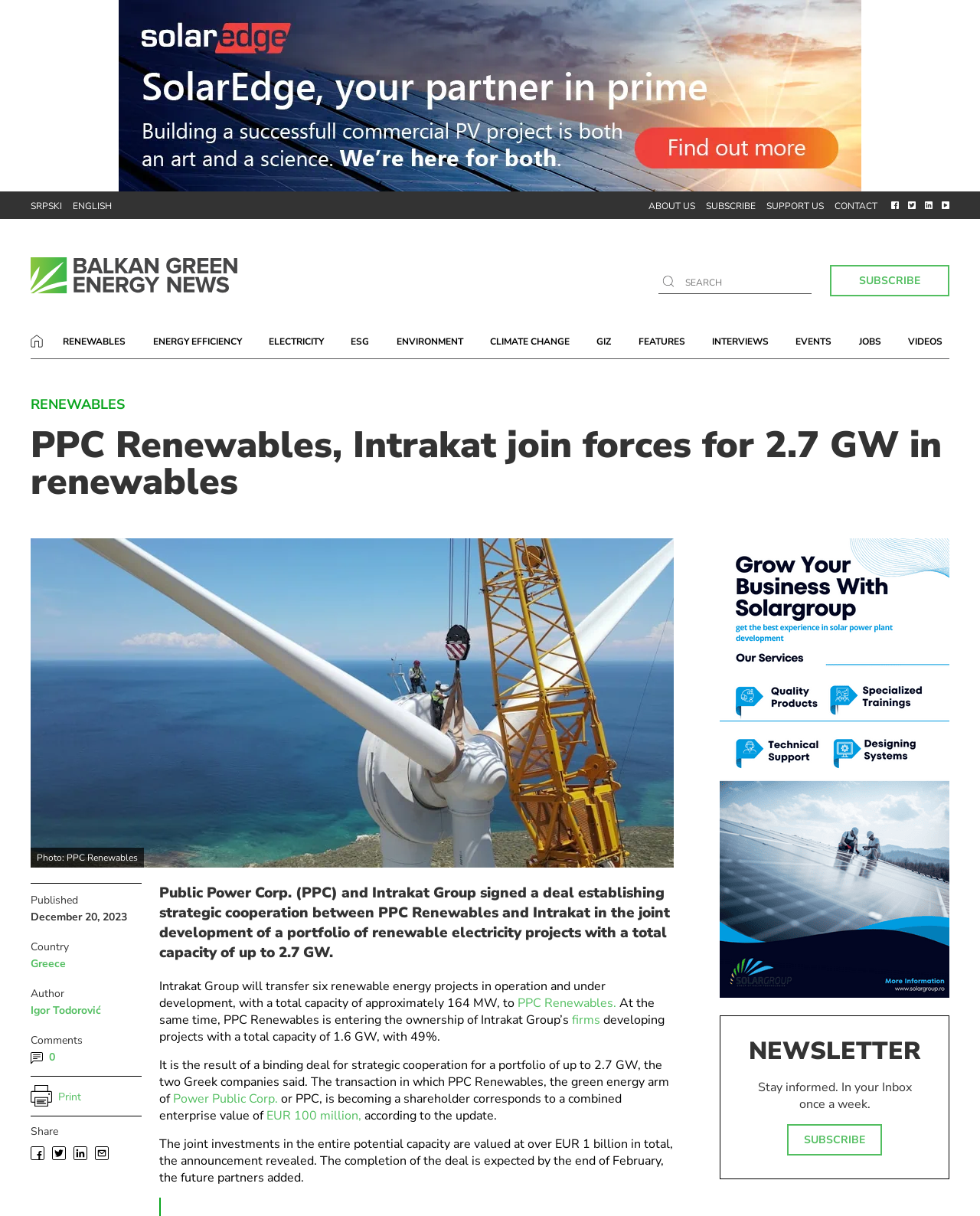How many renewable energy projects will Intrakat Group transfer to PPC Renewables?
Answer with a single word or short phrase according to what you see in the image.

six